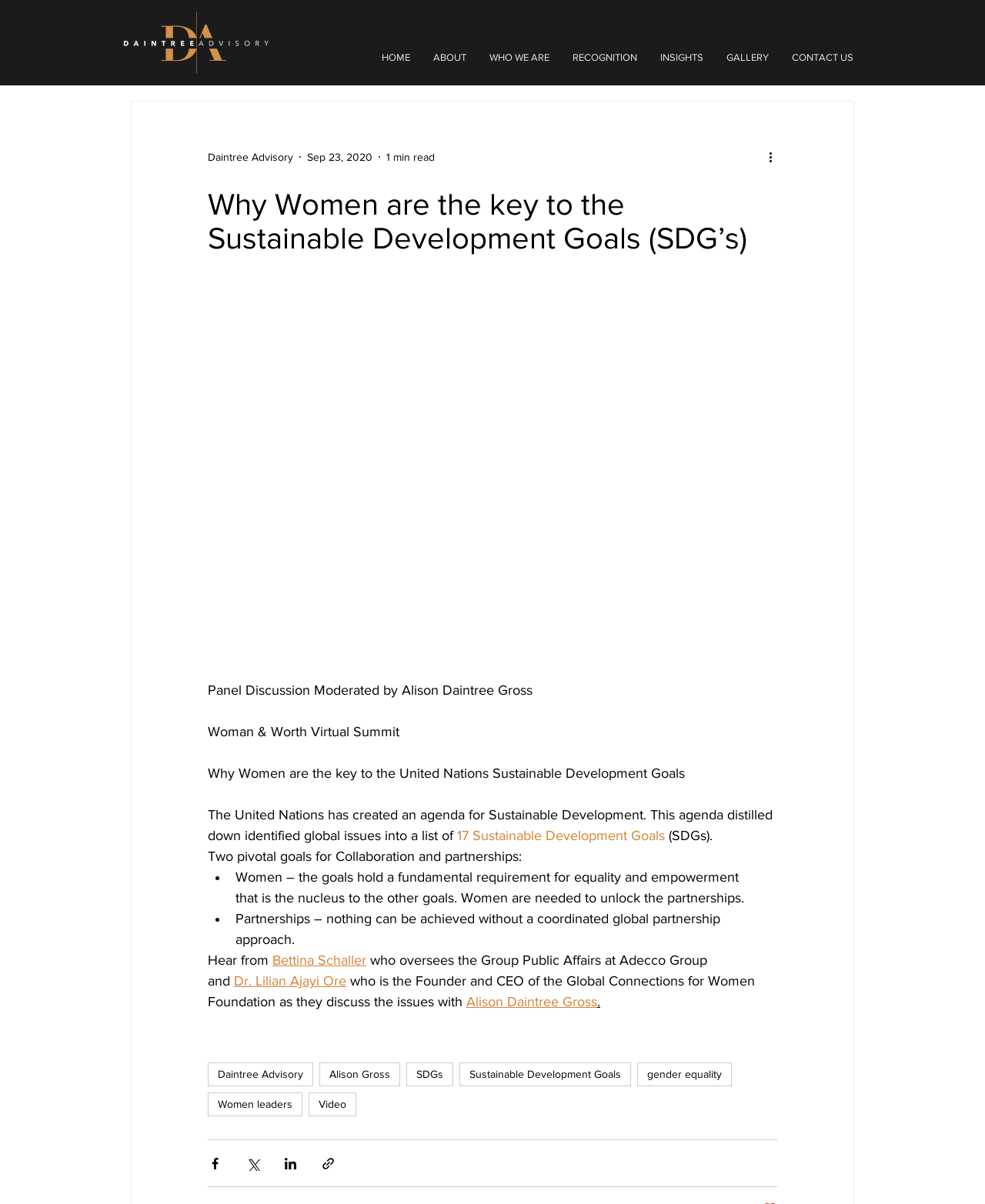Show the bounding box coordinates for the element that needs to be clicked to execute the following instruction: "Watch the video panel discussion". Provide the coordinates in the form of four float numbers between 0 and 1, i.e., [left, top, right, bottom].

[0.211, 0.155, 0.789, 0.212]